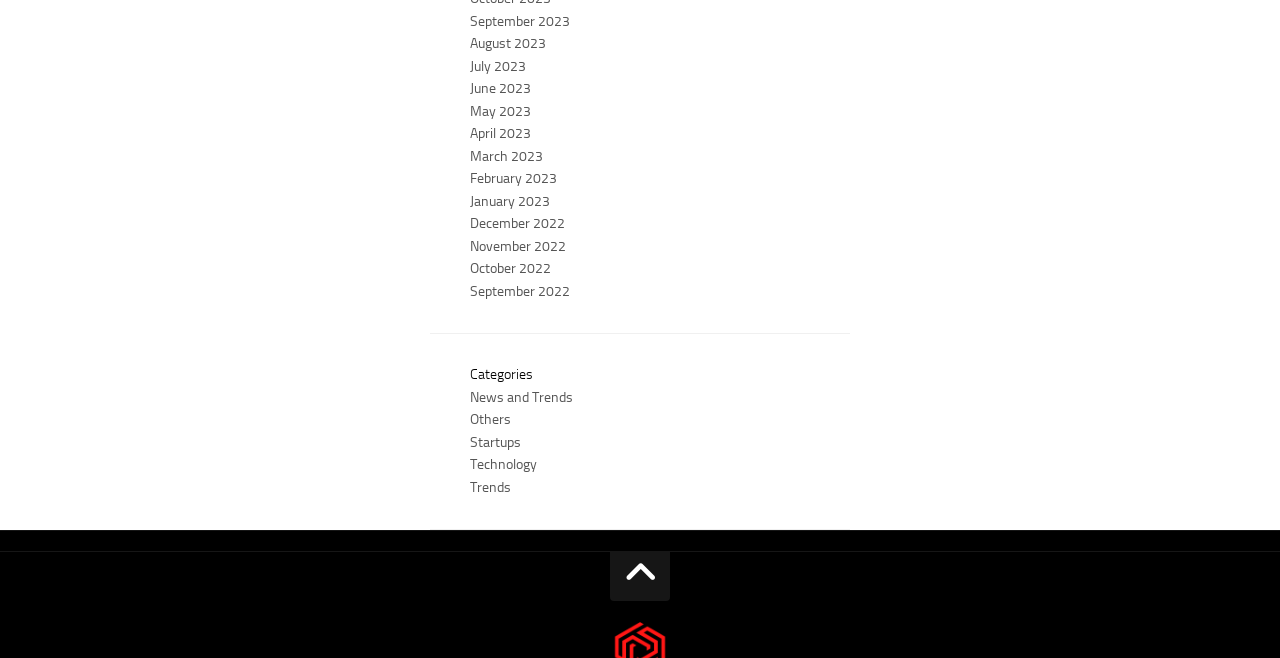Find the bounding box coordinates of the element to click in order to complete this instruction: "View news from September 2023". The bounding box coordinates must be four float numbers between 0 and 1, denoted as [left, top, right, bottom].

[0.367, 0.019, 0.445, 0.045]